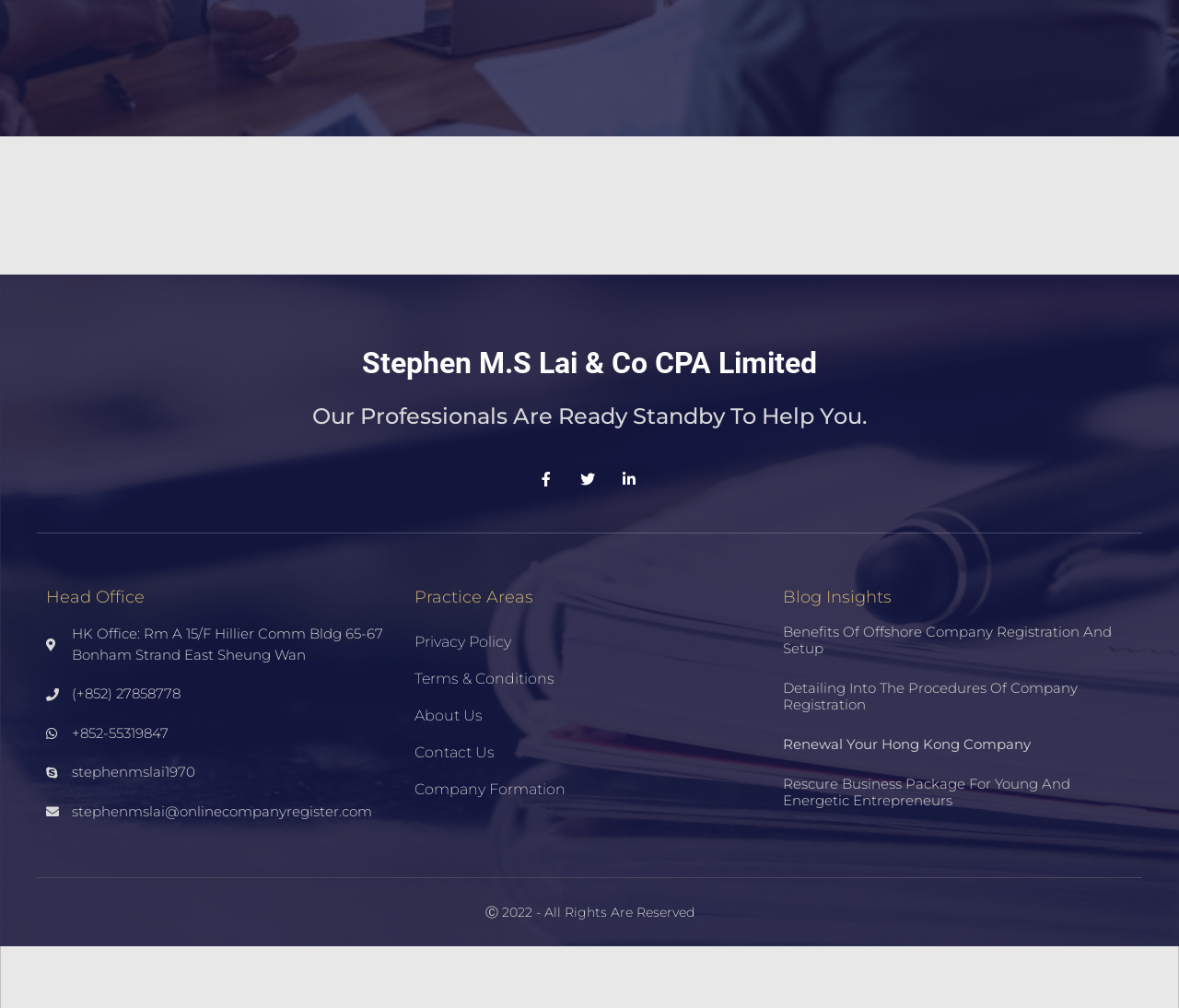Please answer the following question using a single word or phrase: What is the copyright year of the webpage?

2022